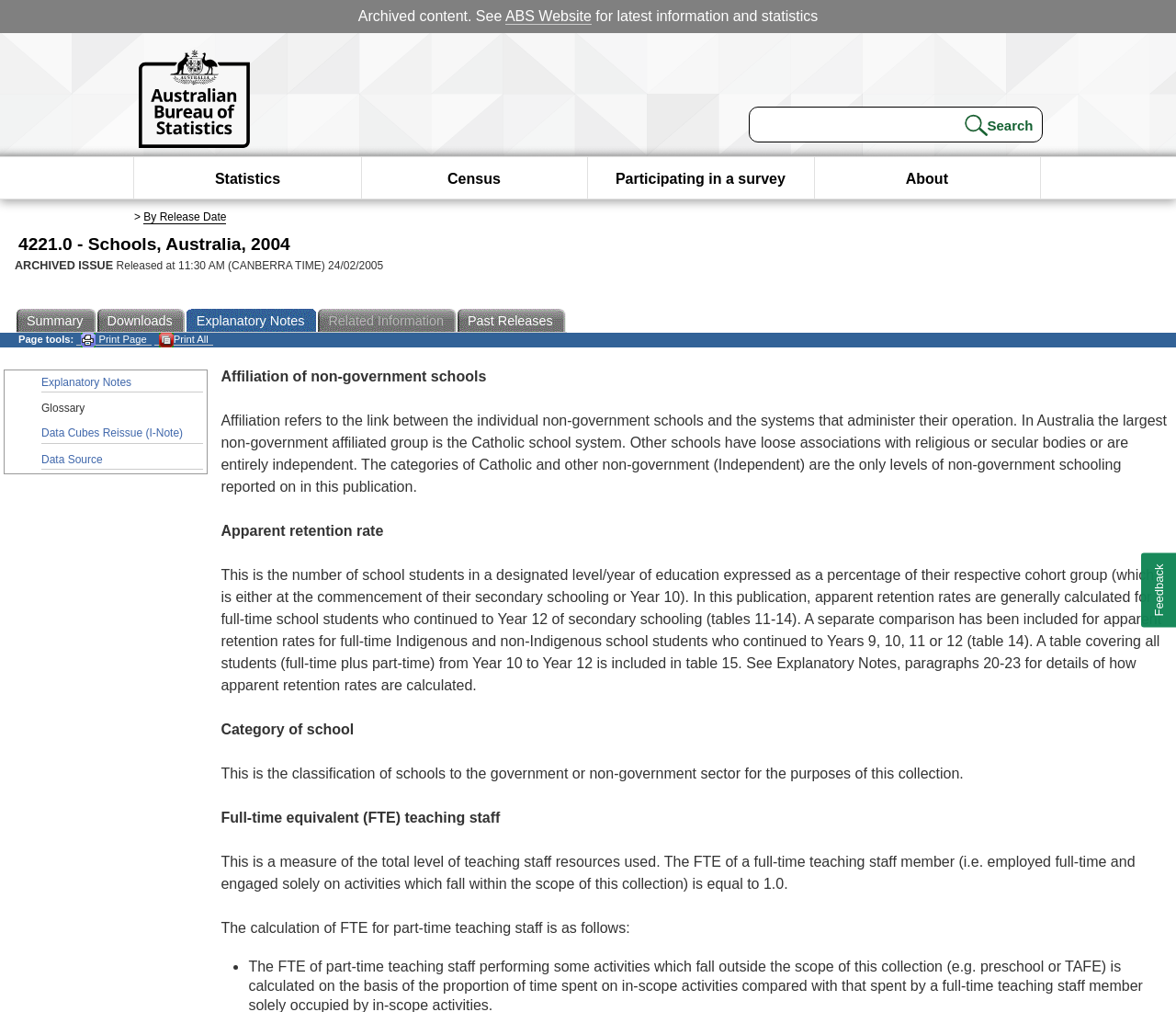Please determine the bounding box coordinates for the UI element described here. Use the format (top-left x, top-left y, bottom-right x, bottom-right y) with values bounded between 0 and 1: Topics

None